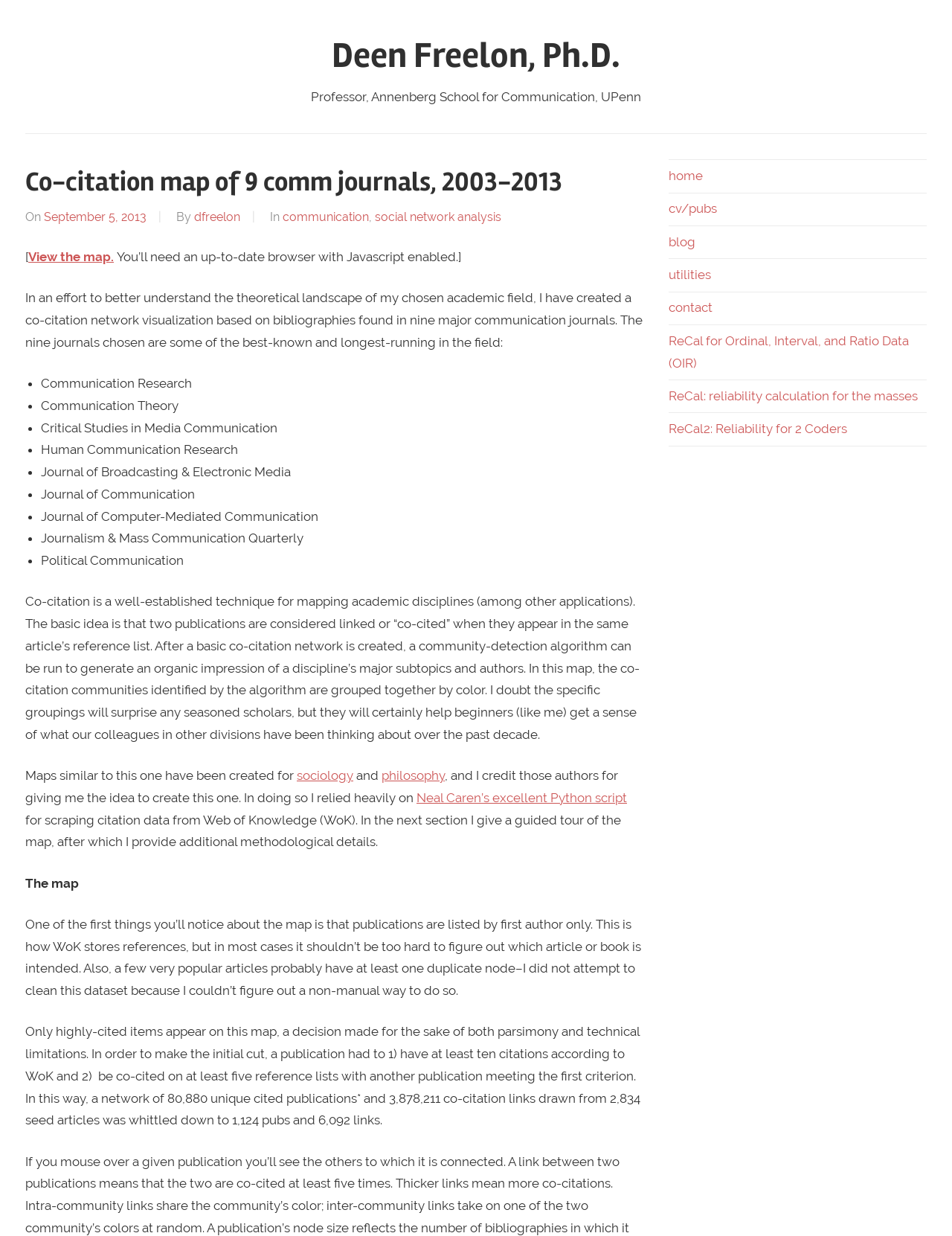How many journals are used in the co-citation network visualization? Analyze the screenshot and reply with just one word or a short phrase.

9